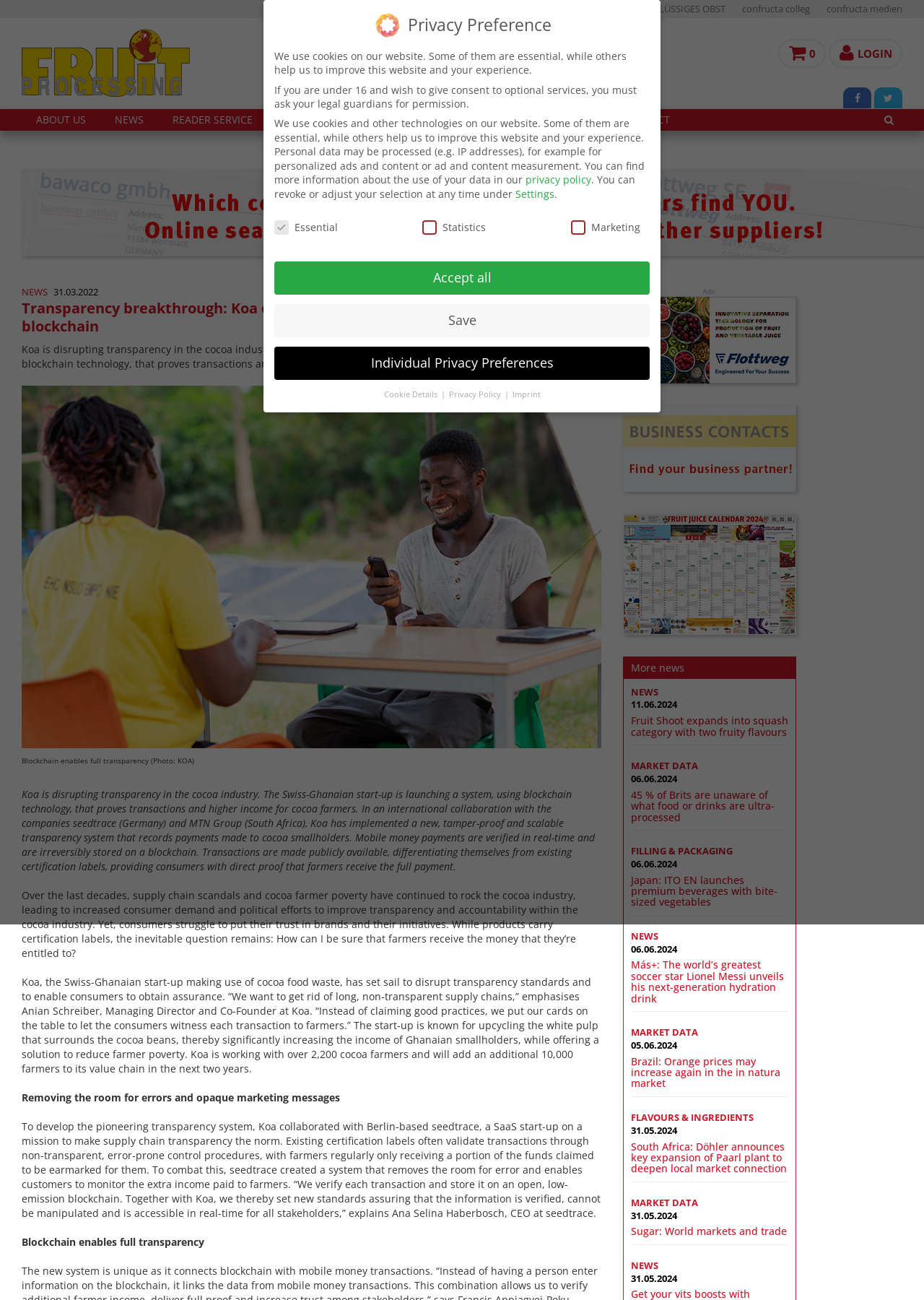Write a detailed summary of the webpage, including text, images, and layout.

This webpage is about a news article from FRUIT PROCESSING magazine, with a focus on Koa, a Swiss-Ghanaian start-up that is disrupting transparency in the cocoa industry using blockchain technology. 

At the top of the page, there are several links to other sections of the magazine, including "FLÜSSIGES OBST", "confructa colleg", and "confructa medien". Below these links, there is a login button and a link to "World Of Fruits 2023" with an accompanying image. 

The main article is divided into several sections. The first section has a heading "Transparency breakthrough: Koa discloses all payments to cocoa farmers with blockchain" and a brief summary of the article. Below this, there is an image with a caption "Blockchain enables full transparency (Photo: KOA)". 

The article then goes into more detail about Koa's system, which uses blockchain technology to provide transparency and accountability in the cocoa industry. There are several paragraphs of text, including quotes from Anian Schreiber, Managing Director and Co-Founder at Koa, and Ana Selina Haberbosch, CEO at seedtrace. 

On the right side of the page, there are several advertisements, including links to "Flottweg SE", "Business Contacts 2021", and "Fruit Juice Calendar 2024", each with an accompanying image. 

Below the main article, there are several more news articles, each with a heading and a brief summary. These articles are about various topics related to the fruit and beverage industry. 

At the bottom of the page, there is a section about privacy preferences, with information about the use of cookies and other technologies on the website. There are also links to the privacy policy and settings.